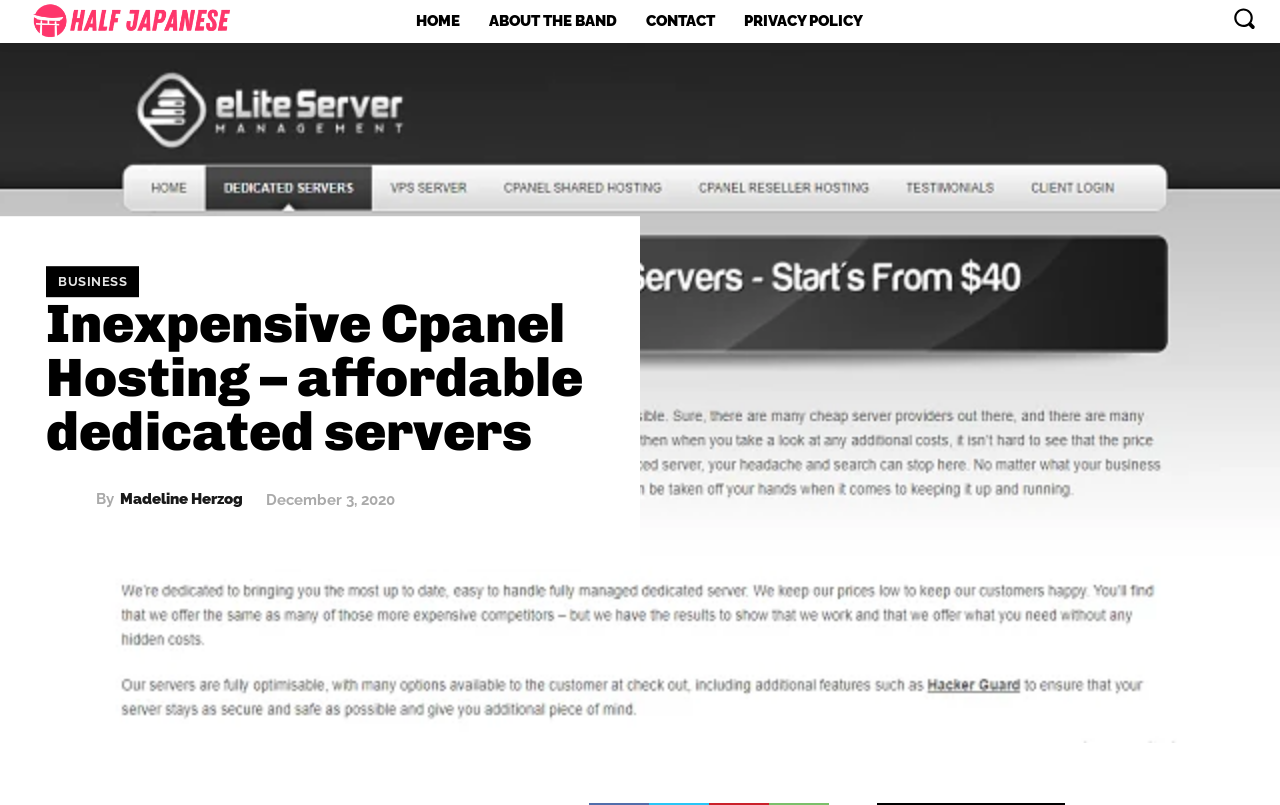For the element described, predict the bounding box coordinates as (top-left x, top-left y, bottom-right x, bottom-right y). All values should be between 0 and 1. Element description: parent_node: By title="Madeline Herzog"

[0.036, 0.596, 0.075, 0.646]